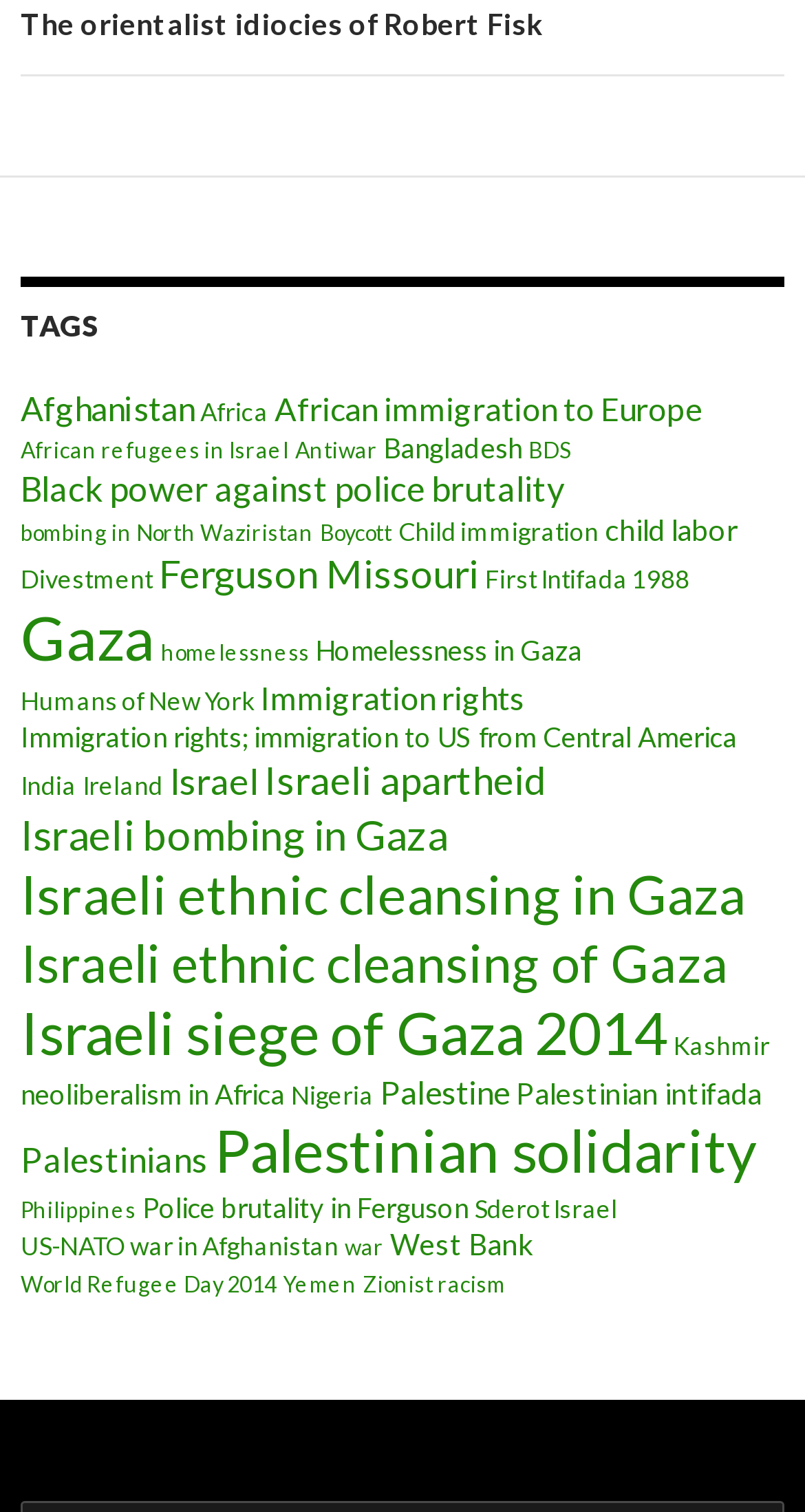Determine the bounding box coordinates of the UI element described below. Use the format (top-left x, top-left y, bottom-right x, bottom-right y) with floating point numbers between 0 and 1: Boycott

[0.397, 0.343, 0.487, 0.36]